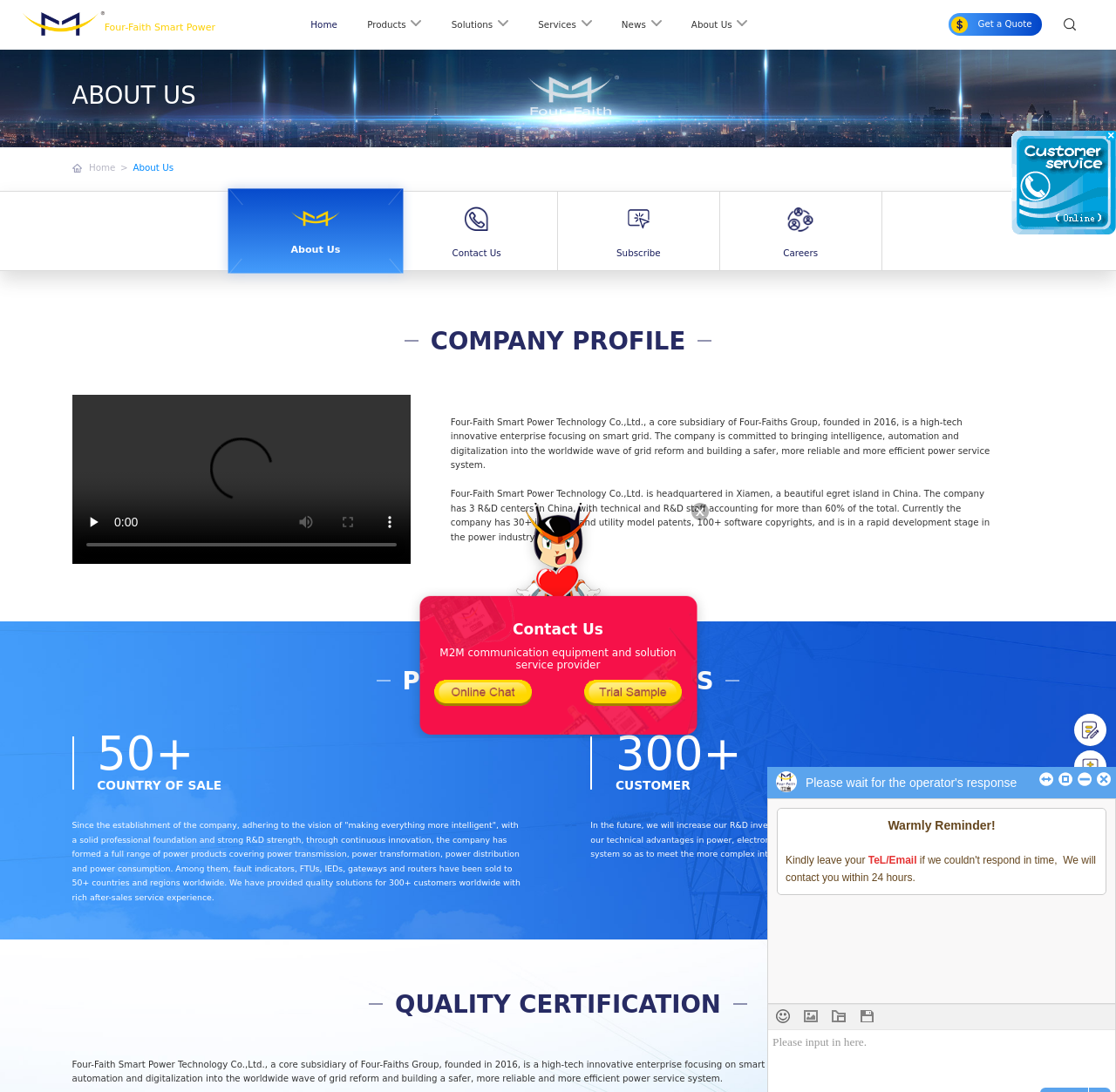Specify the bounding box coordinates of the area to click in order to follow the given instruction: "Click on the 'Home' link."

None